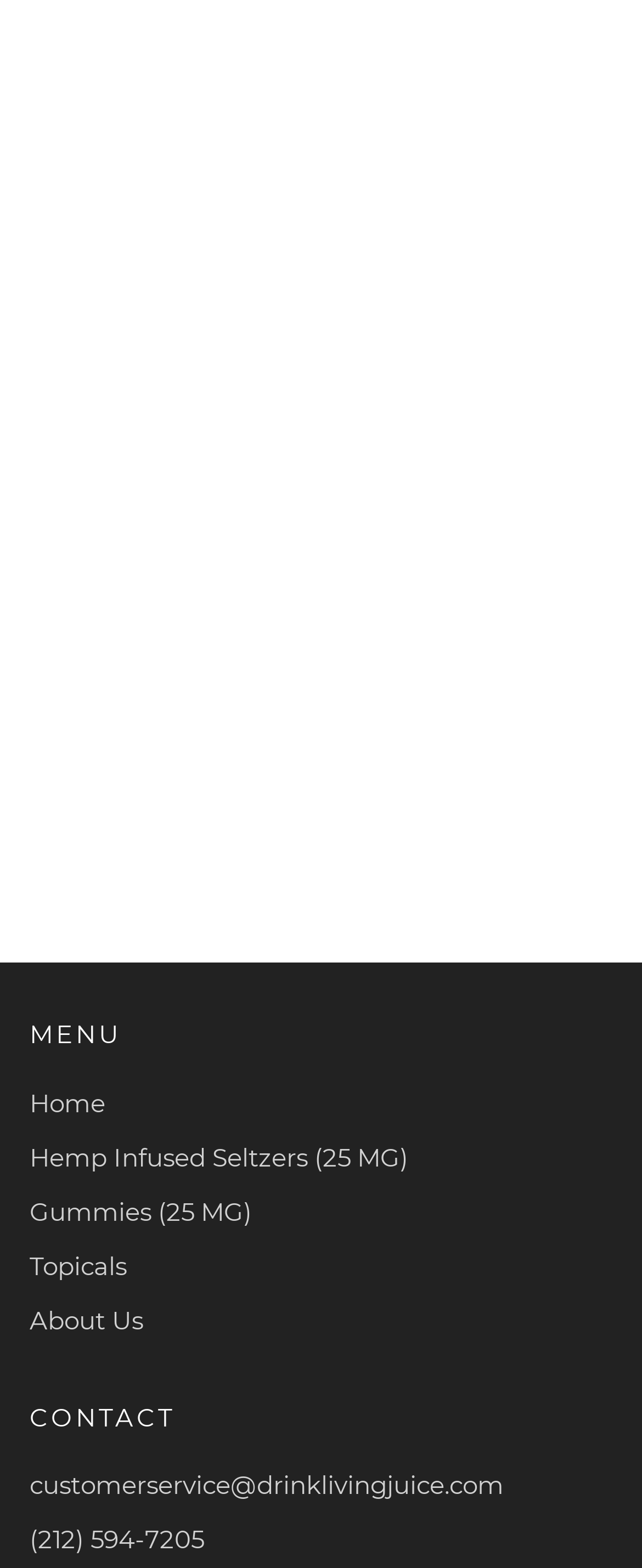Provide the bounding box coordinates of the UI element that matches the description: "Pinterest".

[0.523, 0.111, 0.564, 0.131]